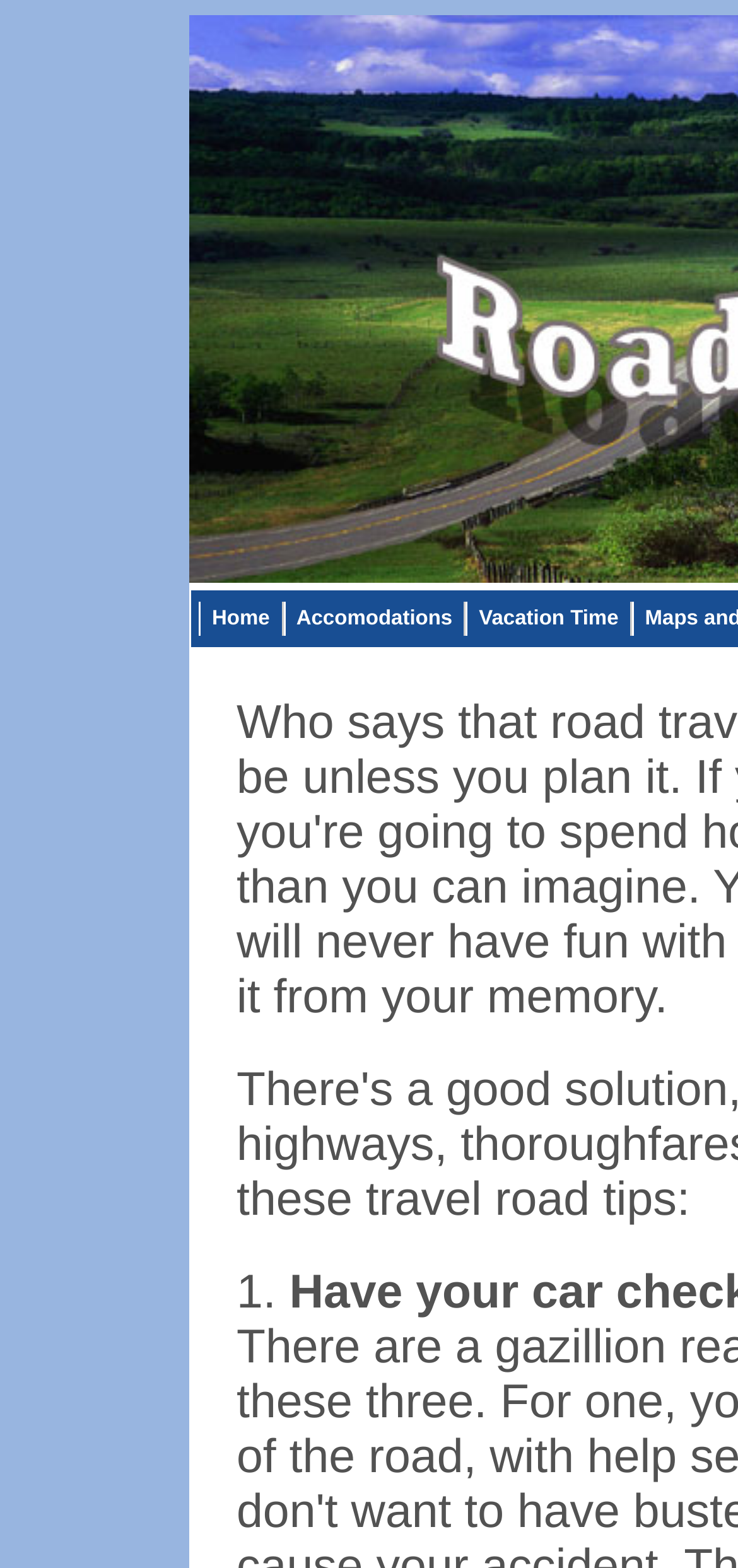Determine the bounding box for the UI element described here: "Vacation Time".

[0.631, 0.384, 0.856, 0.405]